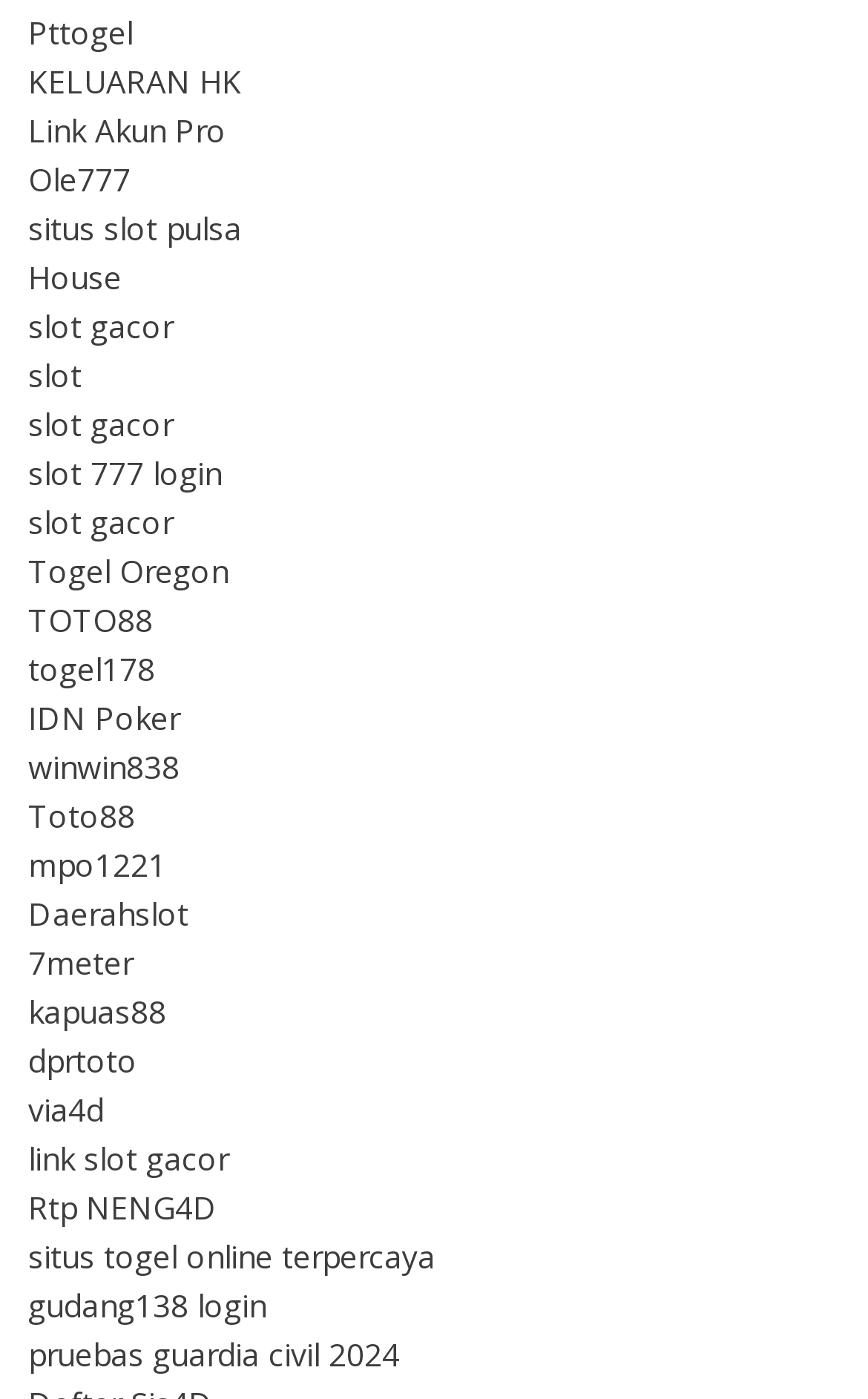What is the first link on the webpage?
Your answer should be a single word or phrase derived from the screenshot.

Pttogel